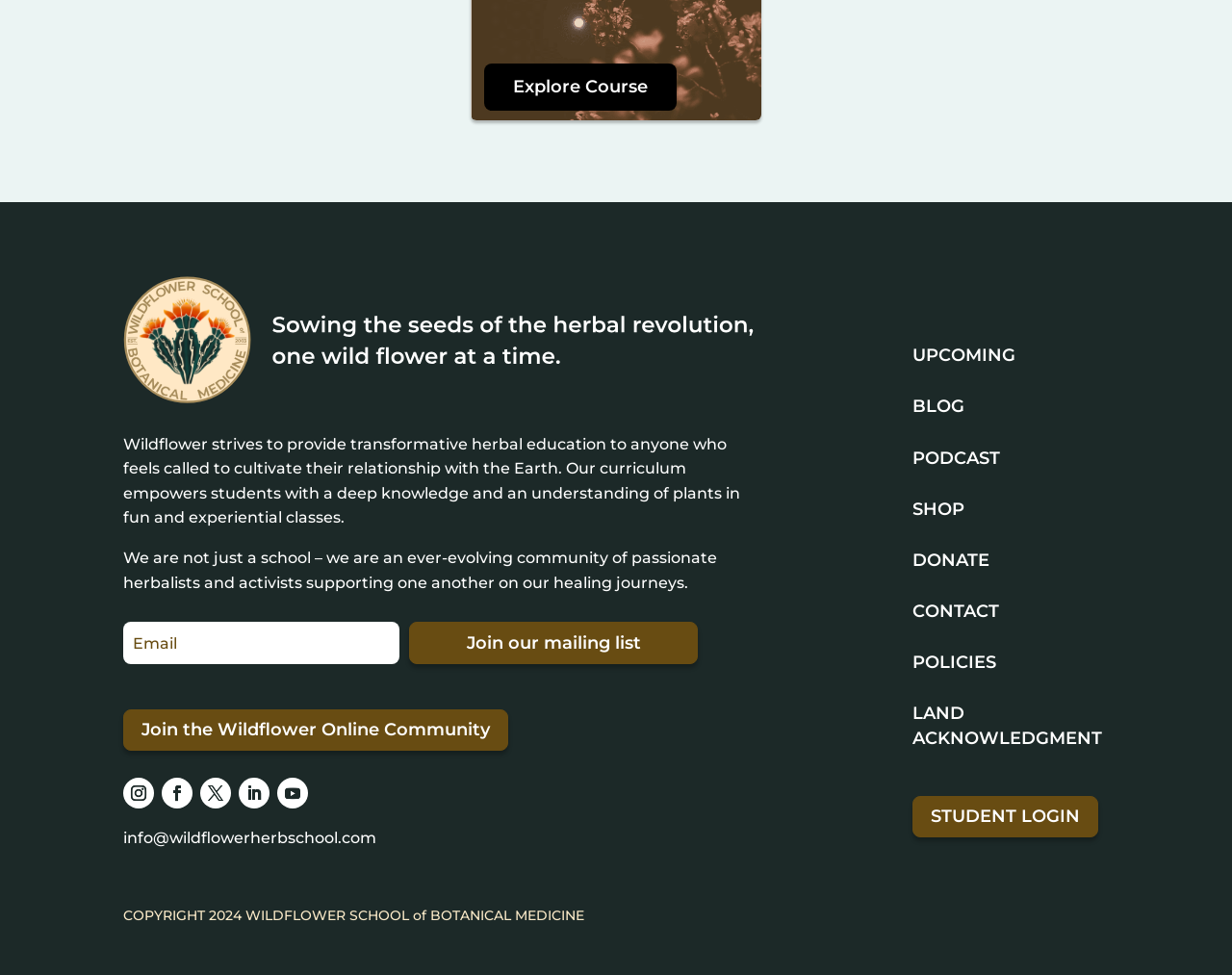Can you pinpoint the bounding box coordinates for the clickable element required for this instruction: "Enter email address"? The coordinates should be four float numbers between 0 and 1, i.e., [left, top, right, bottom].

[0.1, 0.638, 0.325, 0.681]